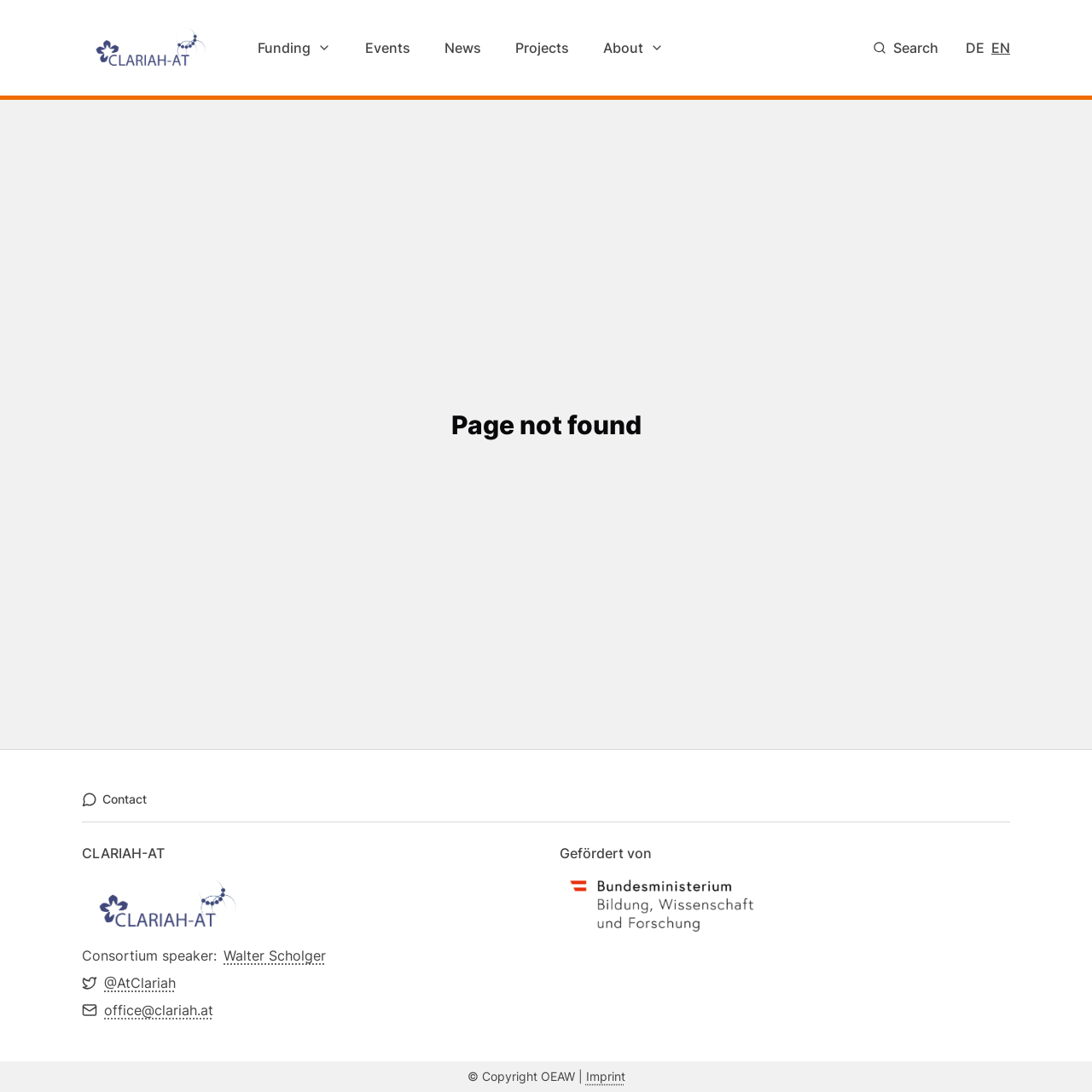What is the funding organization?
Give a detailed response to the question by analyzing the screenshot.

The funding organization is 'Bundesministerium Bildung, Wissenschaft und Forschung' because it is mentioned at the bottom of the page, specifically in the 'Gefördert von' section, which is linked to 'Bundesministerium Bildung, Wissenschaft und Forschung'.